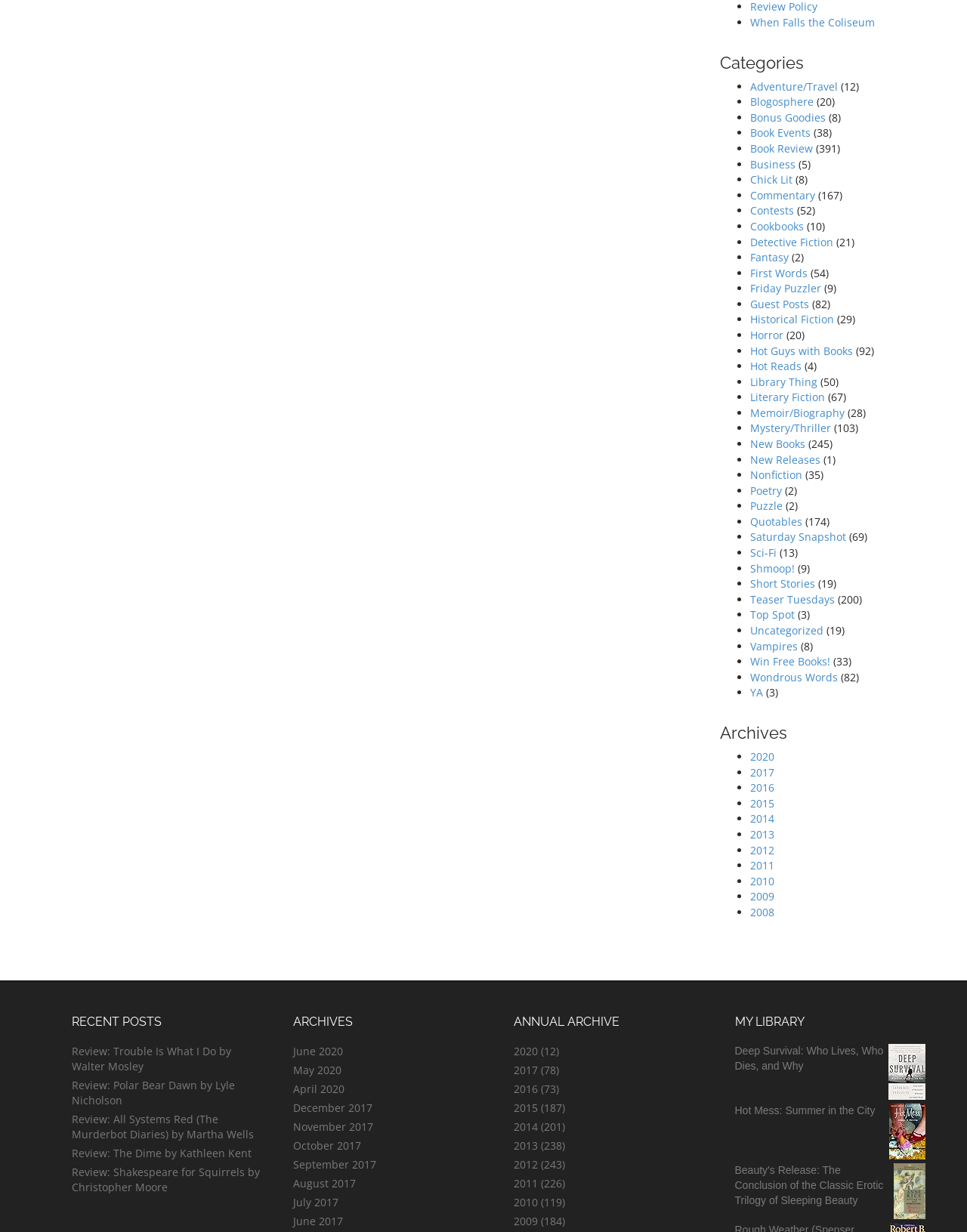Find the bounding box coordinates of the element you need to click on to perform this action: 'Click on the 'Adventure/Travel' link'. The coordinates should be represented by four float values between 0 and 1, in the format [left, top, right, bottom].

[0.775, 0.064, 0.866, 0.076]